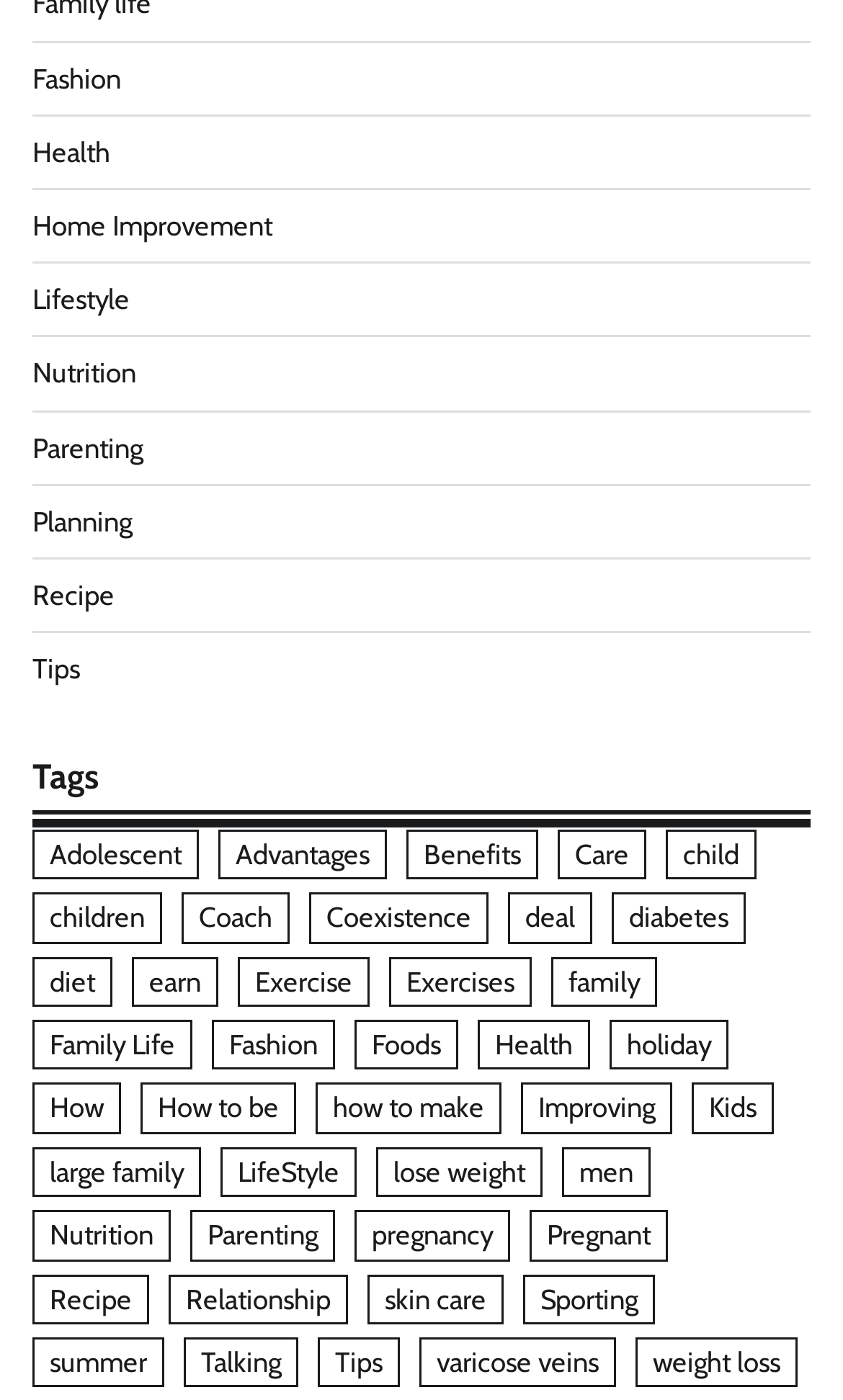Locate the bounding box coordinates of the segment that needs to be clicked to meet this instruction: "Browse 'Tips' section".

[0.038, 0.467, 0.095, 0.49]